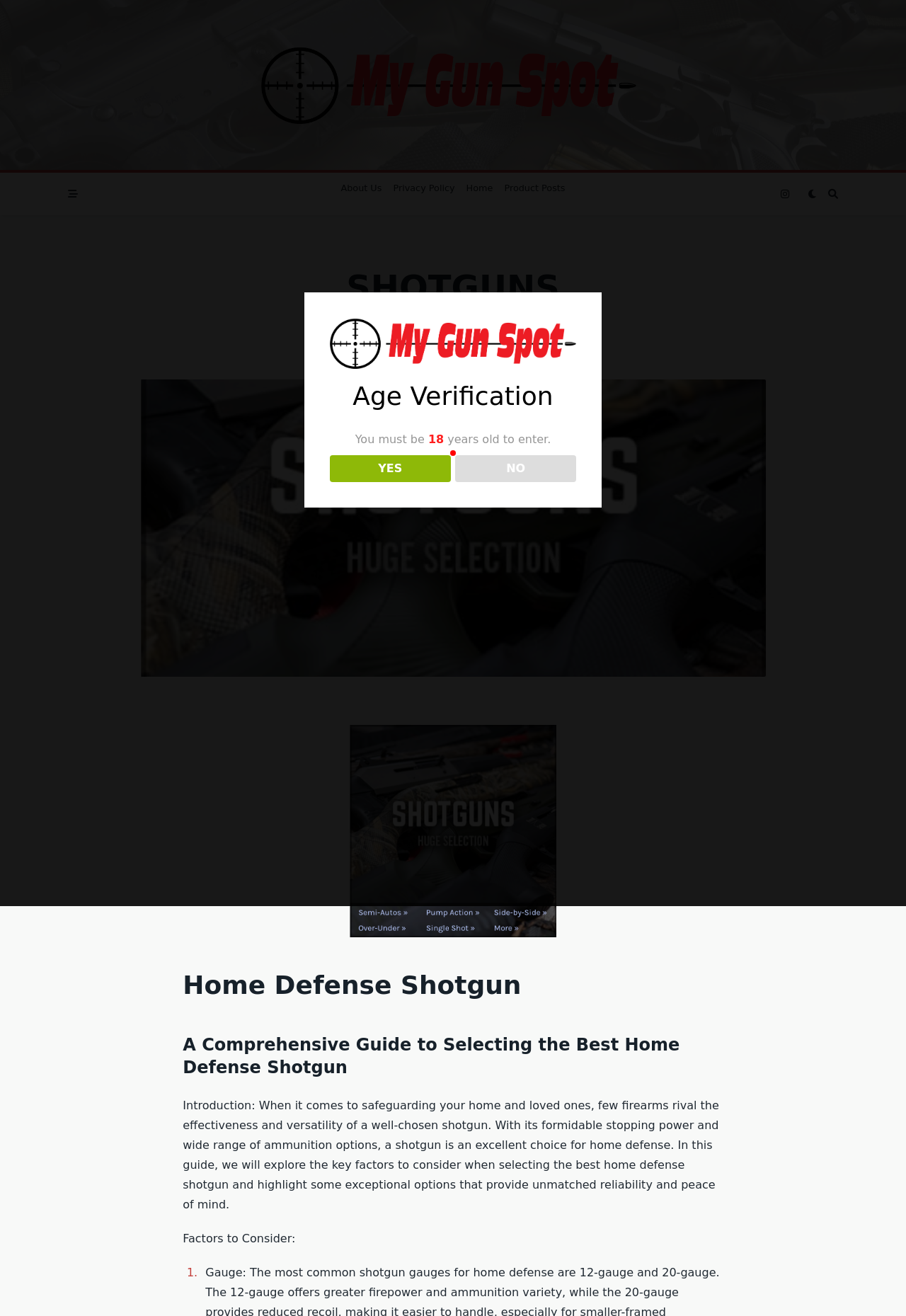Locate the bounding box coordinates of the UI element described by: "Apr 17, 2023Mar 24, 2024". Provide the coordinates as four float numbers between 0 and 1, formatted as [left, top, right, bottom].

[0.51, 0.248, 0.562, 0.254]